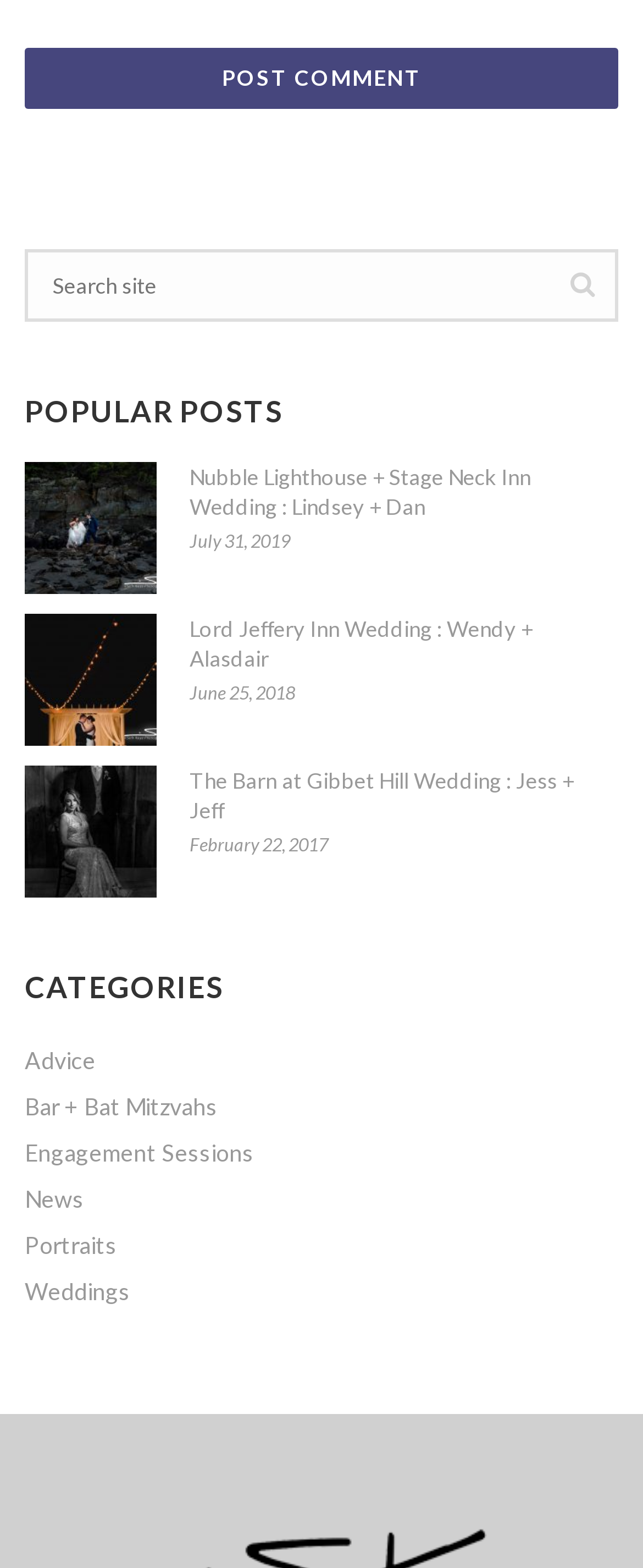Give the bounding box coordinates for this UI element: "Terms Of Service". The coordinates should be four float numbers between 0 and 1, arranged as [left, top, right, bottom].

None